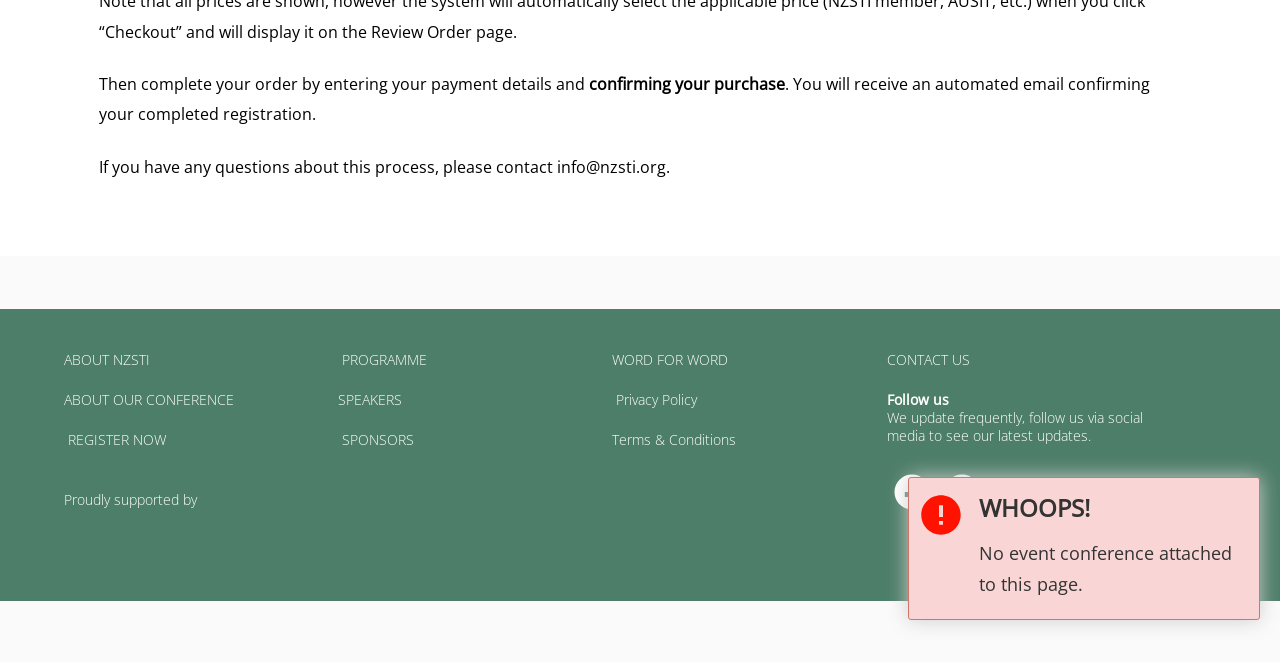Identify the bounding box for the UI element specified in this description: "Our Services". The coordinates must be four float numbers between 0 and 1, formatted as [left, top, right, bottom].

None